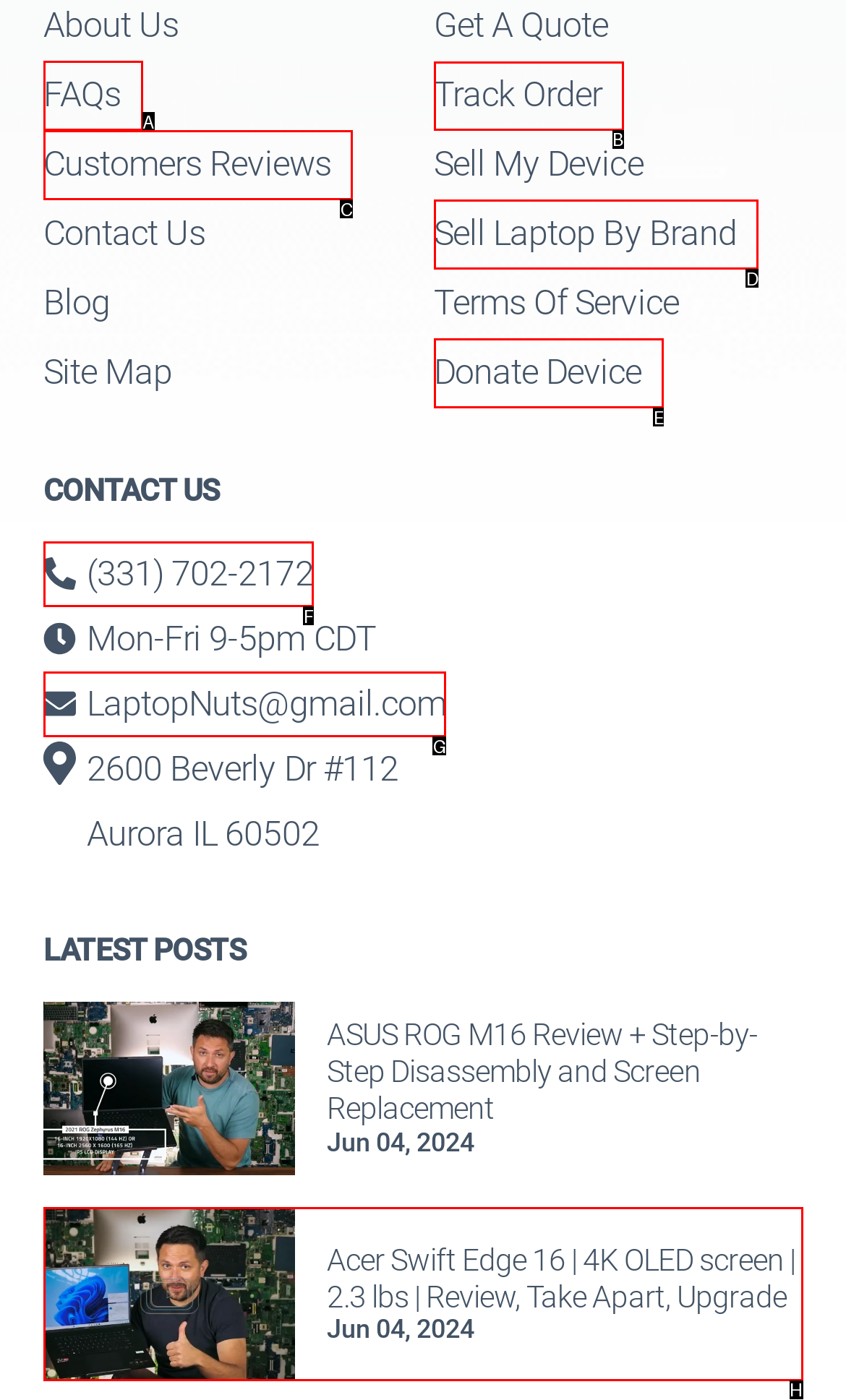Based on the choices marked in the screenshot, which letter represents the correct UI element to perform the task: Track my order?

B